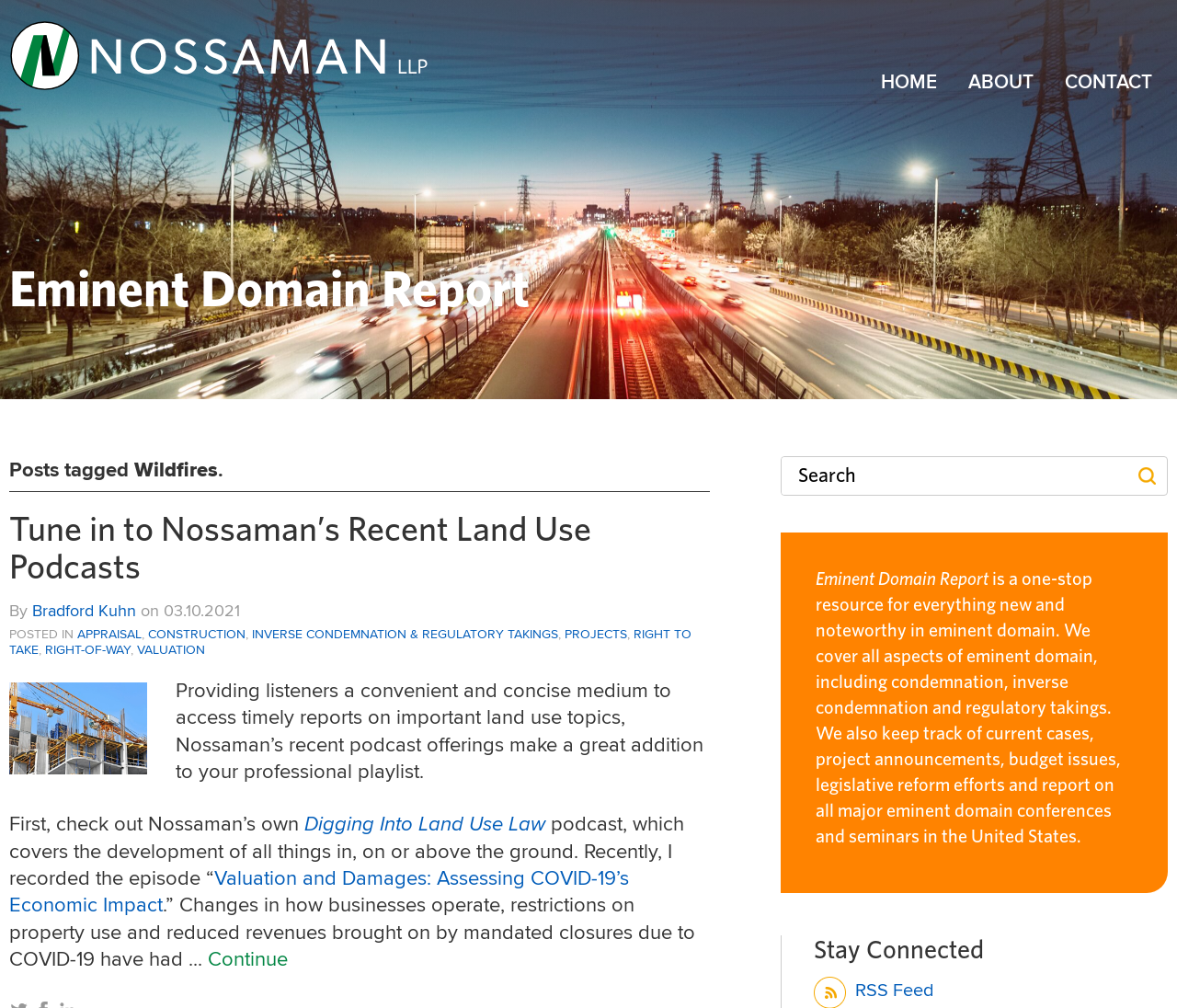What are the three aspects of eminent domain covered by the website?
Using the image as a reference, give a one-word or short phrase answer.

Condemnation, inverse condemnation, and regulatory takings